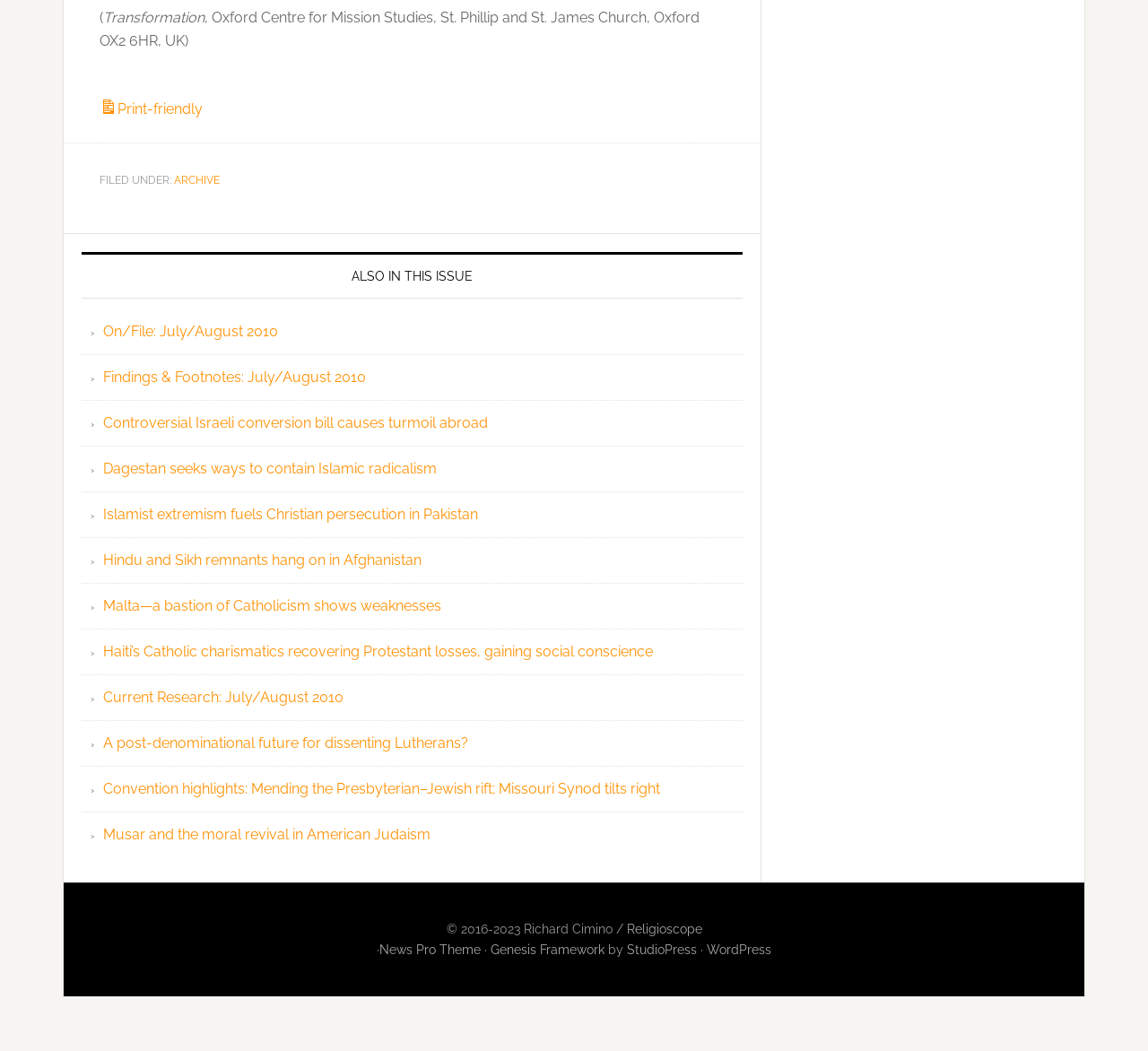Find the bounding box coordinates of the clickable element required to execute the following instruction: "View archive". Provide the coordinates as four float numbers between 0 and 1, i.e., [left, top, right, bottom].

[0.152, 0.166, 0.191, 0.177]